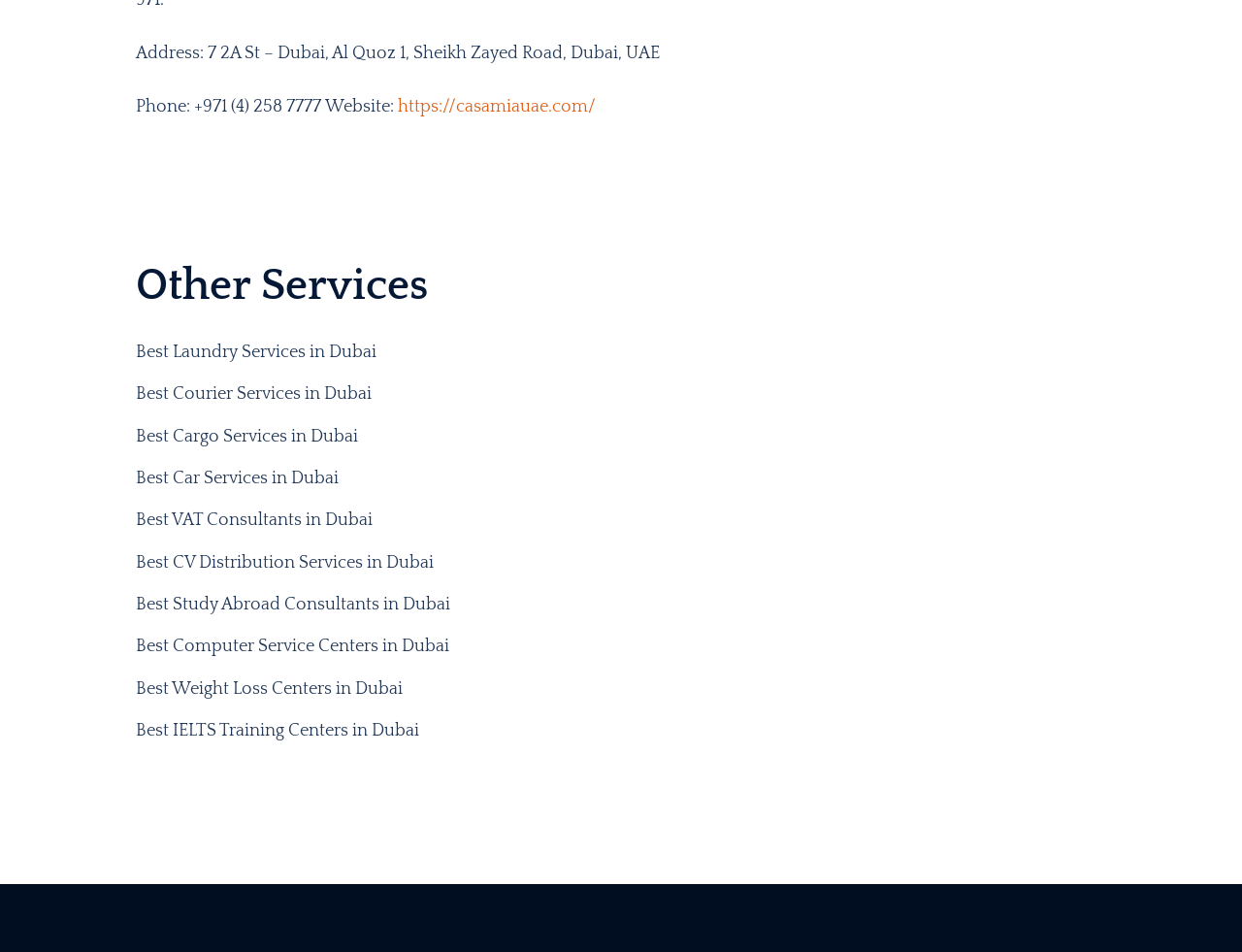Using the information in the image, could you please answer the following question in detail:
What is the website of Casa Mia?

I found the website by looking at the link next to the phone number, which contains the website URL.